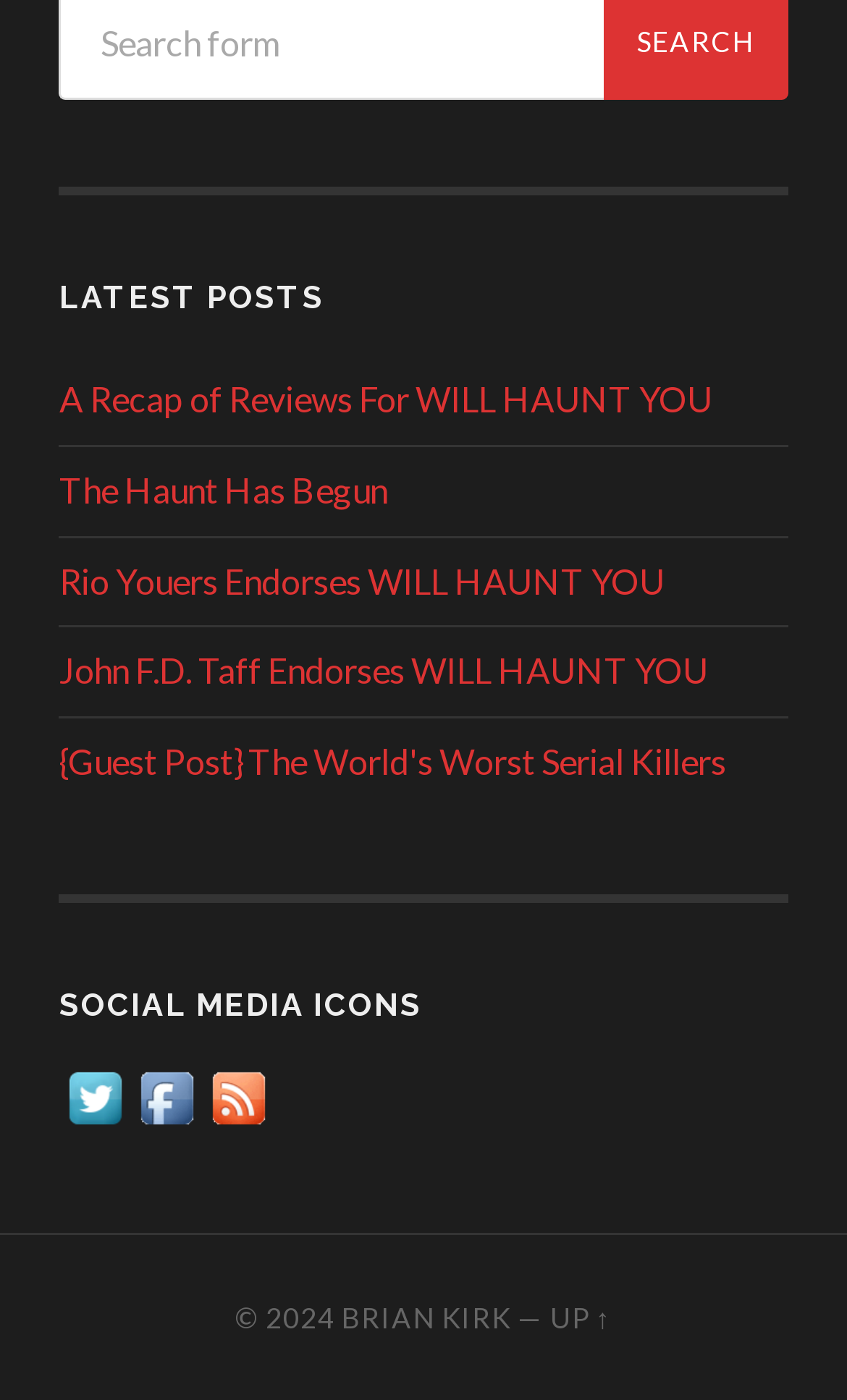Please identify the coordinates of the bounding box that should be clicked to fulfill this instruction: "Check the feed".

[0.239, 0.785, 0.324, 0.815]